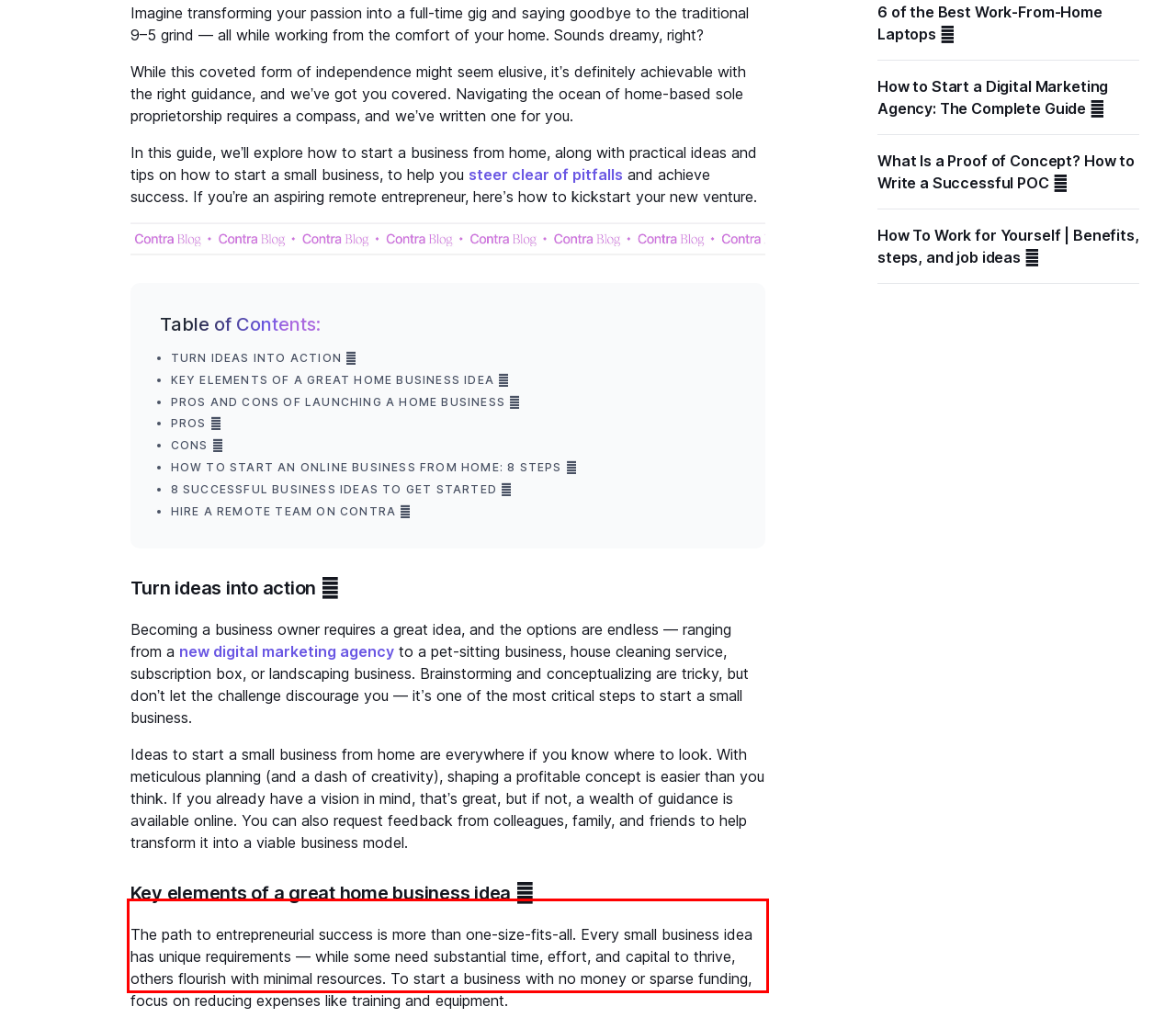From the given screenshot of a webpage, identify the red bounding box and extract the text content within it.

The path to entrepreneurial success is more than one-size-fits-all. Every small business idea has unique requirements –– while some need substantial time, effort, and capital to thrive, others flourish with minimal resources. To start a business with no money or sparse funding, focus on reducing expenses like training and equipment.